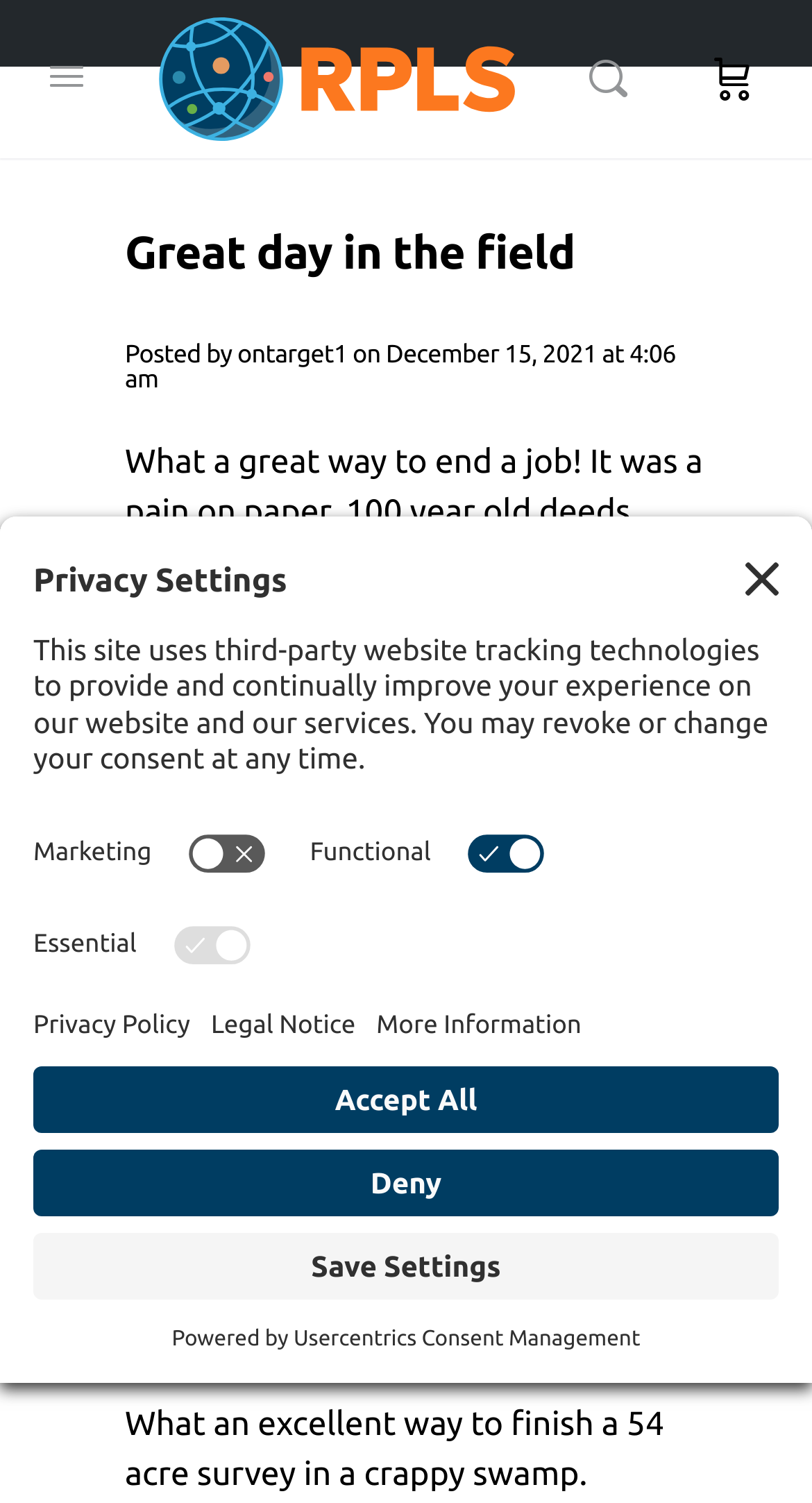Find the bounding box coordinates of the clickable region needed to perform the following instruction: "Search on the website". The coordinates should be provided as four float numbers between 0 and 1, i.e., [left, top, right, bottom].

[0.718, 0.036, 0.805, 0.069]